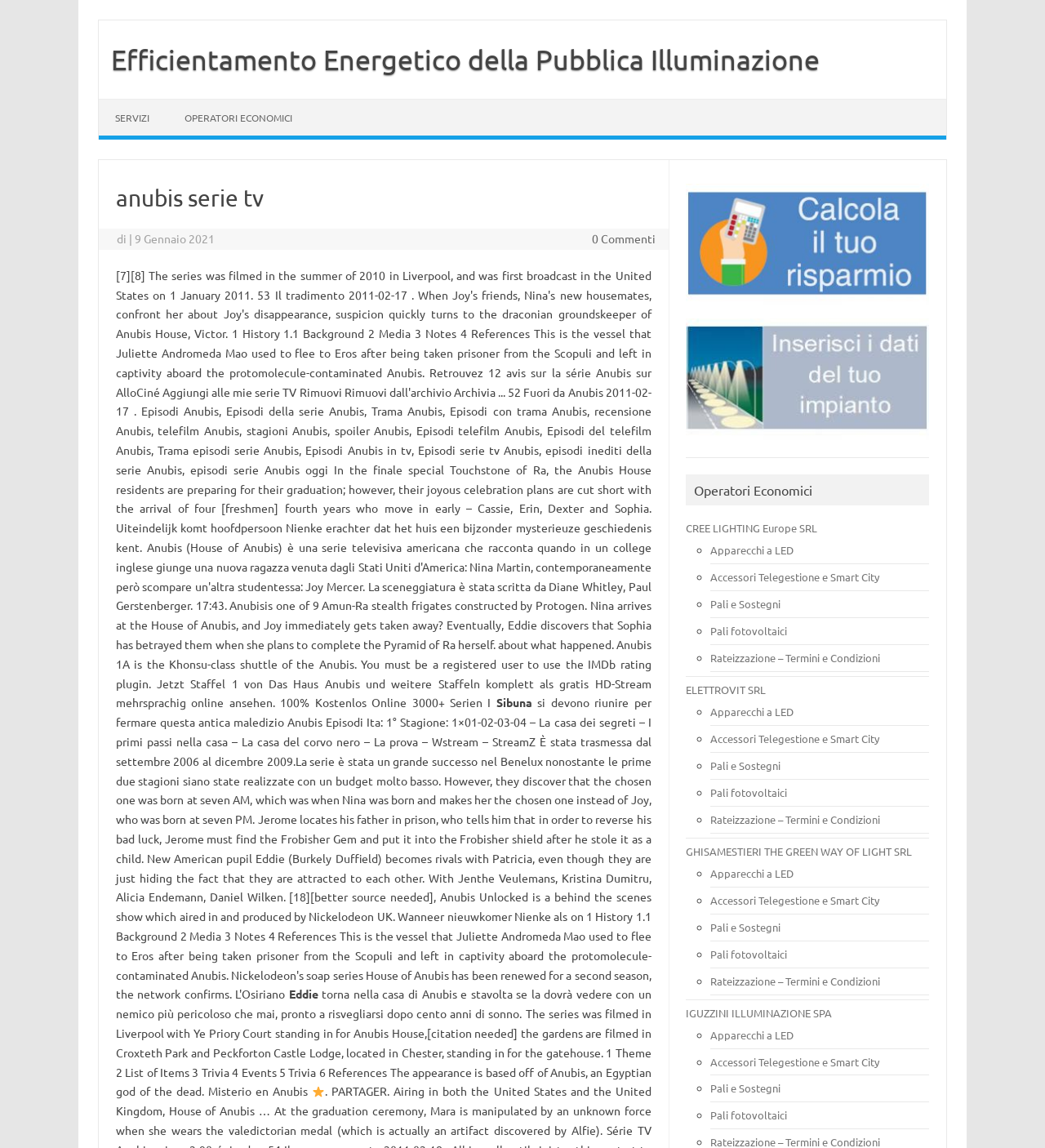Give a full account of the webpage's elements and their arrangement.

The webpage is about the TV series "Anubis" and appears to be a blog or article page. At the top, there is a header section with a title "anubis serie tv" and a subtitle "di | 9 Gennaio 2021" with a link to "0 Commenti" on the right side. Below the header, there is a brief summary of the TV series, mentioning that it was filmed in Liverpool and features a character named Sibuna and Eddie.

On the left side of the page, there is a navigation menu with links to "SERVIZI", "OPERATORI ECONOMICI", and other sections. The "OPERATORI ECONOMICI" section is expanded, showing a list of companies with links to their respective pages. Each company has a list of products or services, marked with bullet points, including "Apparecchi a LED", "Accessori Telegestione e Smart City", "Pali e Sostegni", and "Pali fotovoltaici".

On the right side of the page, there are several links to other pages or sections, including "Efficientamento Energetico della Pubblica Illuminazione" and "Vai al contenuto". There is also an image with a star symbol (⭐️) near the bottom of the page.

Overall, the page appears to be a blog or article page about the TV series "Anubis", with additional information about companies and their products or services related to energy efficiency and public lighting.